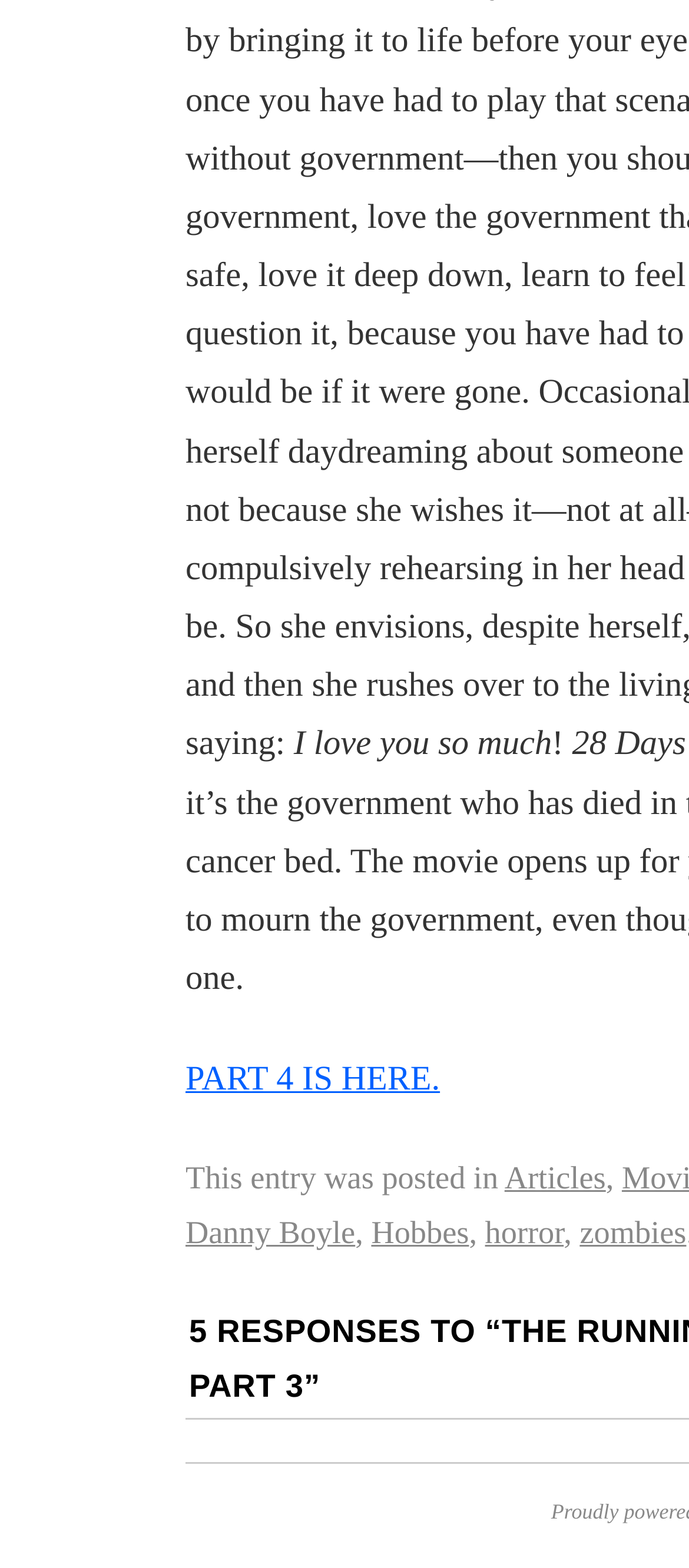Given the element description "Articles", identify the bounding box of the corresponding UI element.

[0.732, 0.74, 0.879, 0.762]